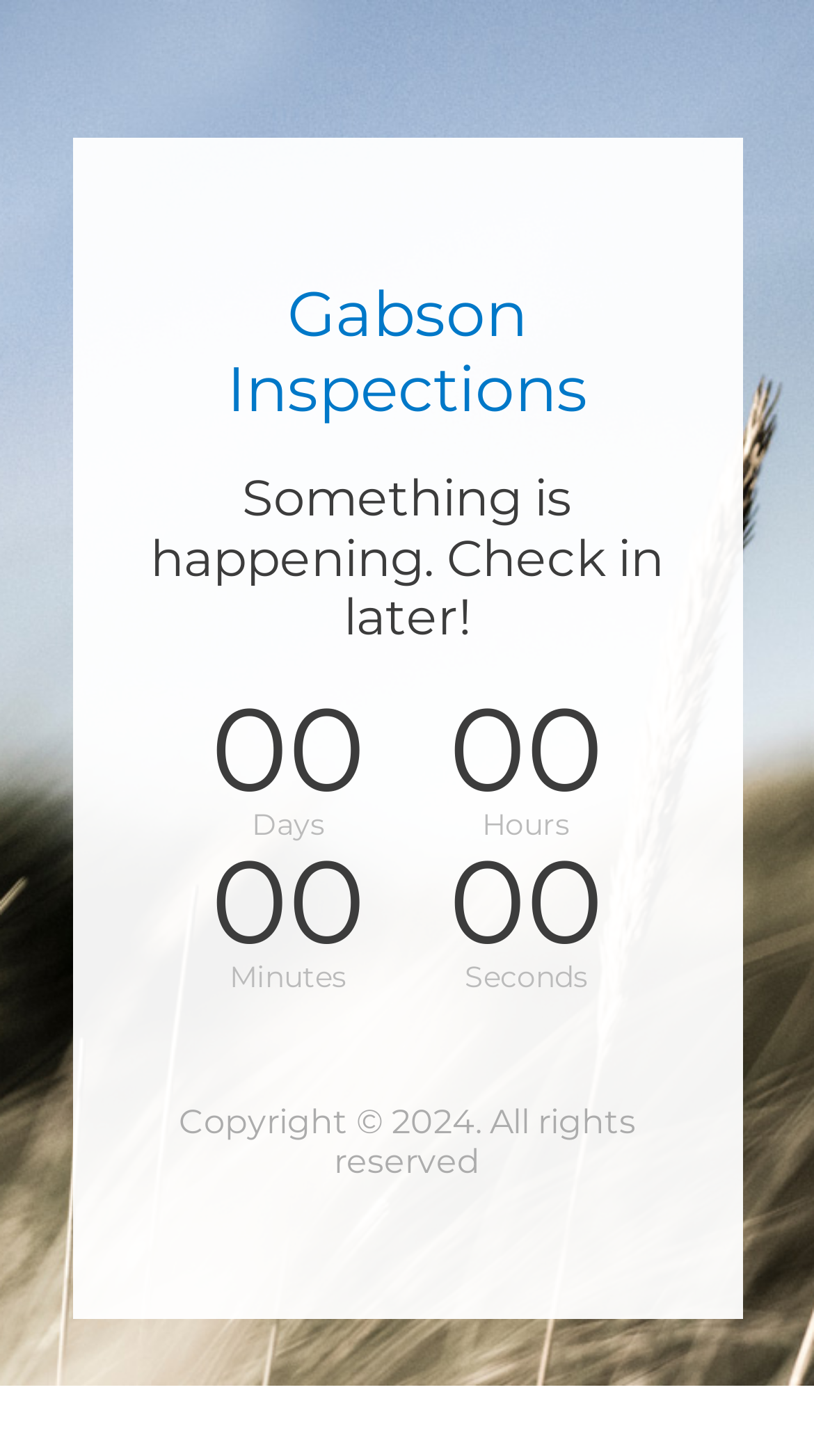Based on the image, please elaborate on the answer to the following question:
What is the copyright year mentioned on the webpage?

The webpage has a copyright notice at the bottom, which states 'Copyright © 2024. All rights reserved'. Therefore, the copyright year mentioned on the webpage is 2024.